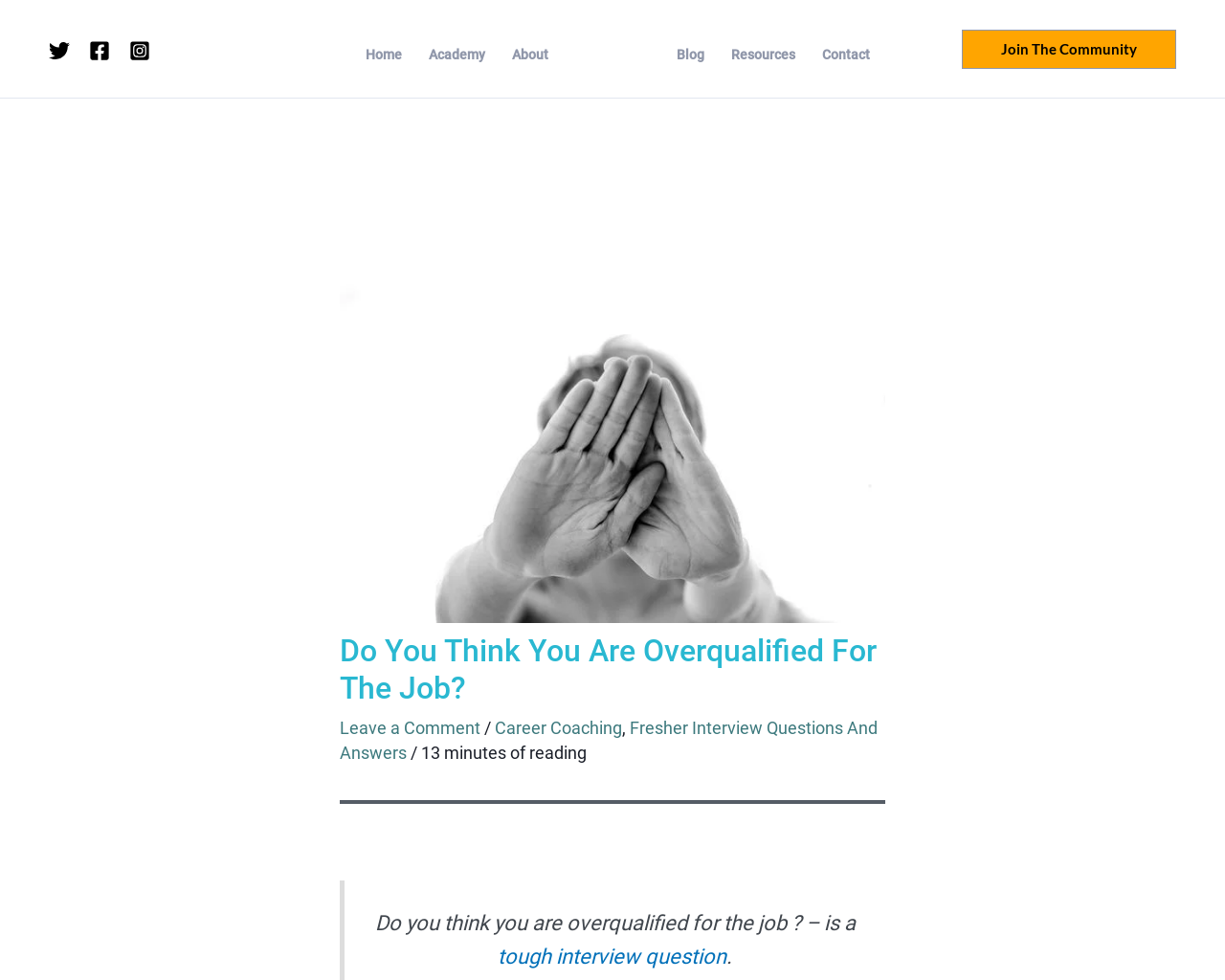Find the bounding box coordinates corresponding to the UI element with the description: "Career Coaching". The coordinates should be formatted as [left, top, right, bottom], with values as floats between 0 and 1.

[0.404, 0.733, 0.508, 0.753]